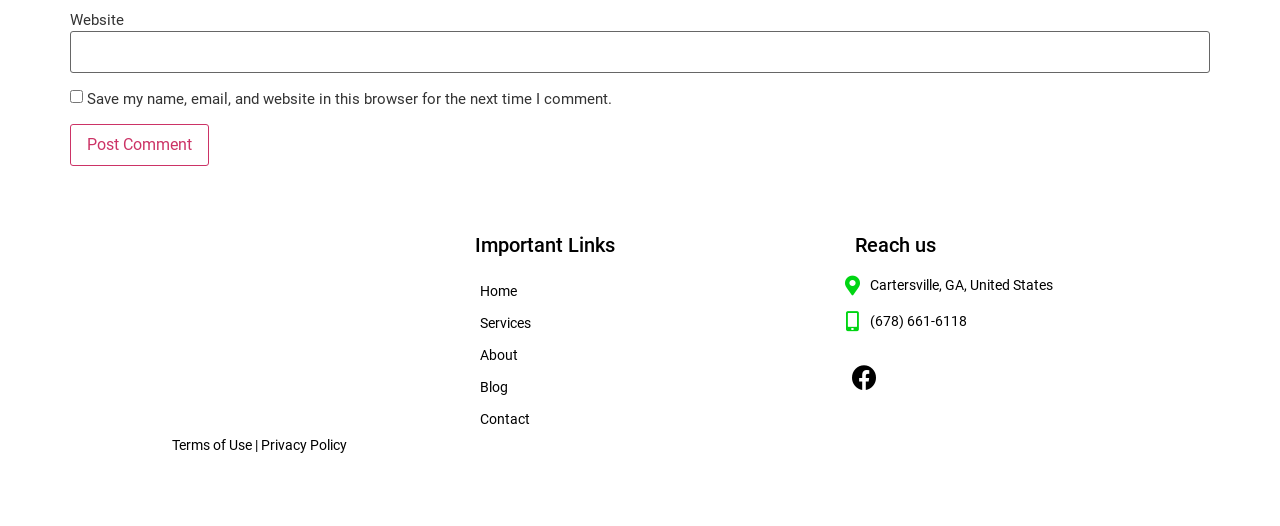Kindly provide the bounding box coordinates of the section you need to click on to fulfill the given instruction: "Check save my name".

[0.055, 0.171, 0.065, 0.196]